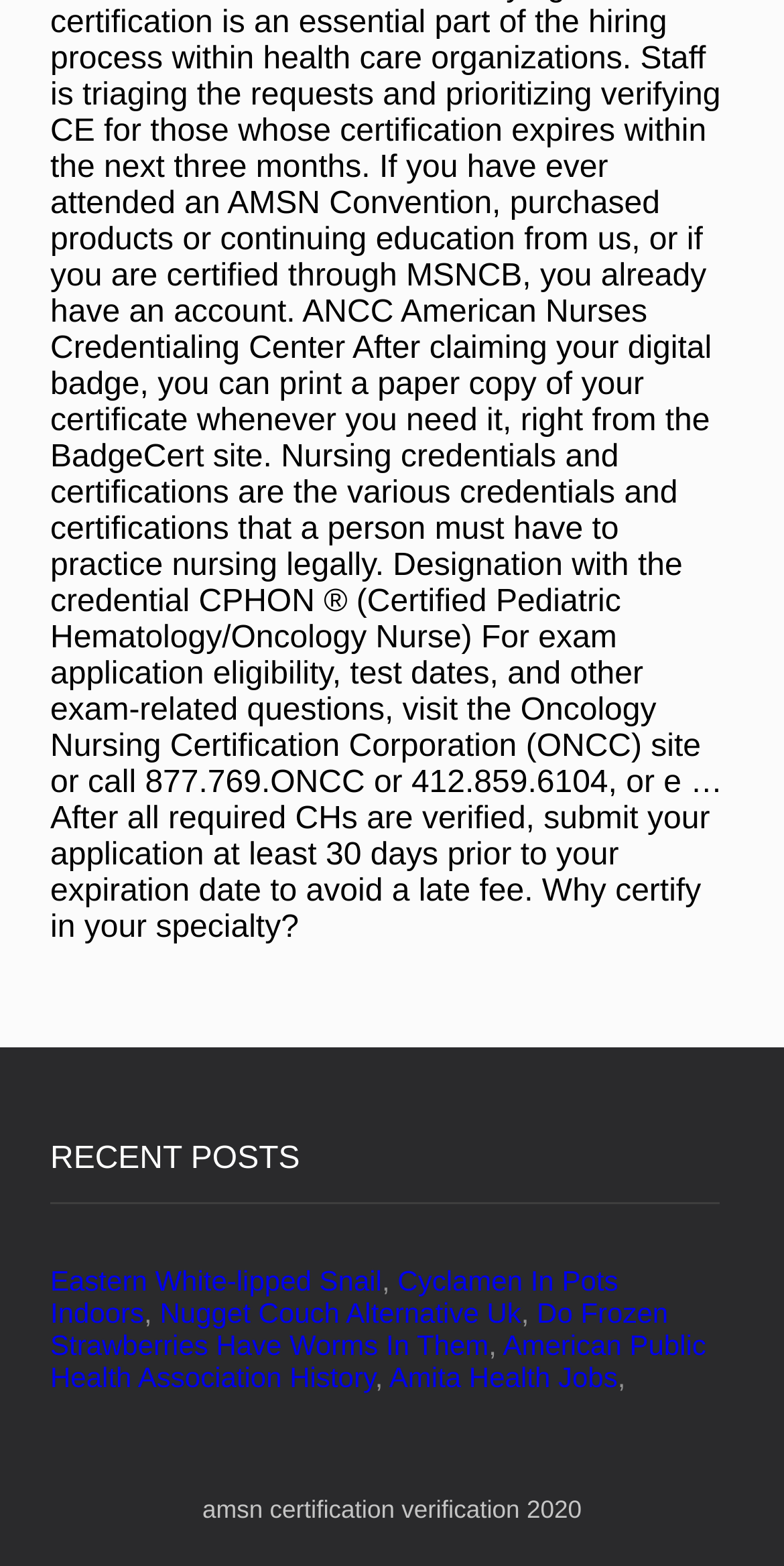What is the topic of the first link?
Look at the image and provide a short answer using one word or a phrase.

Eastern White-lipped Snail